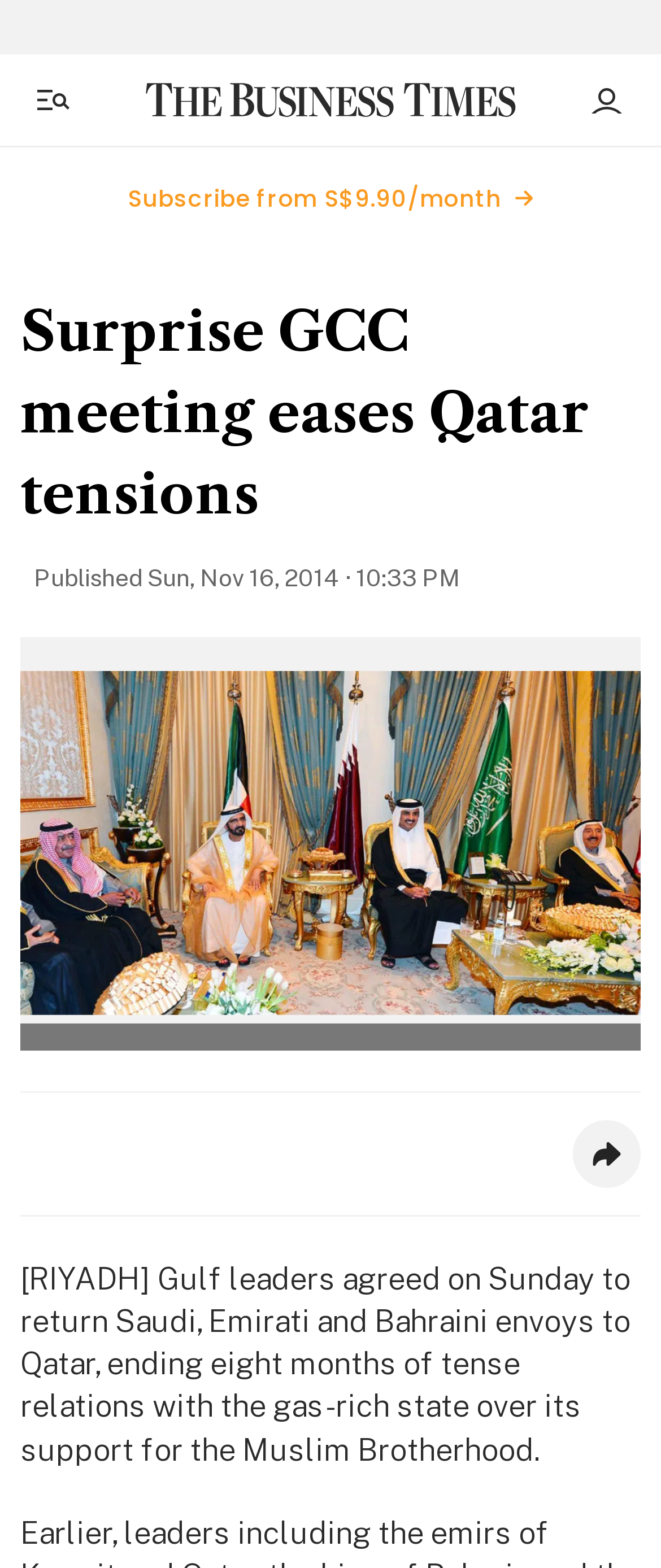Locate and extract the text of the main heading on the webpage.

Surprise GCC meeting eases Qatar tensions